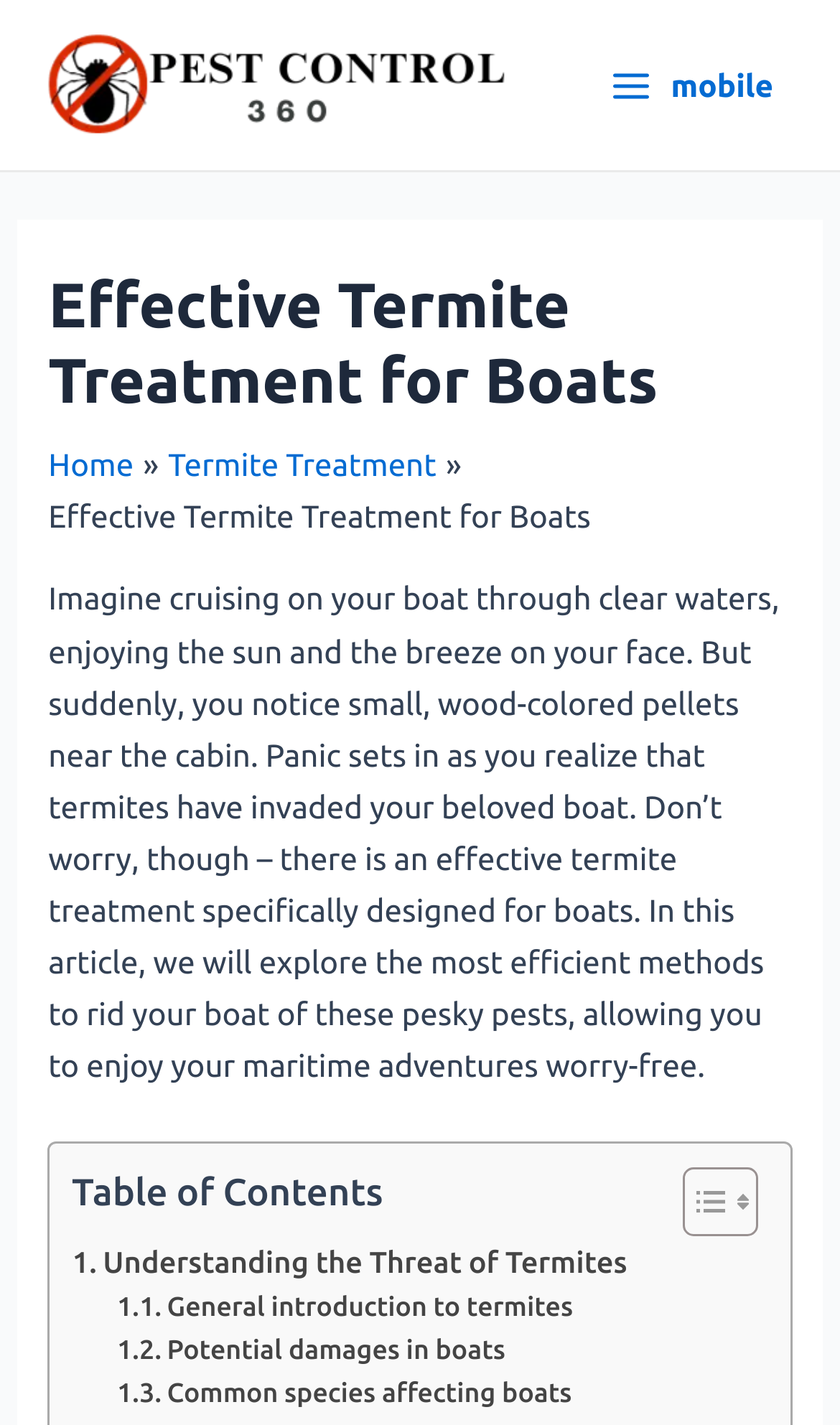Respond to the question below with a single word or phrase:
What is the main topic of this article?

Termite treatment for boats